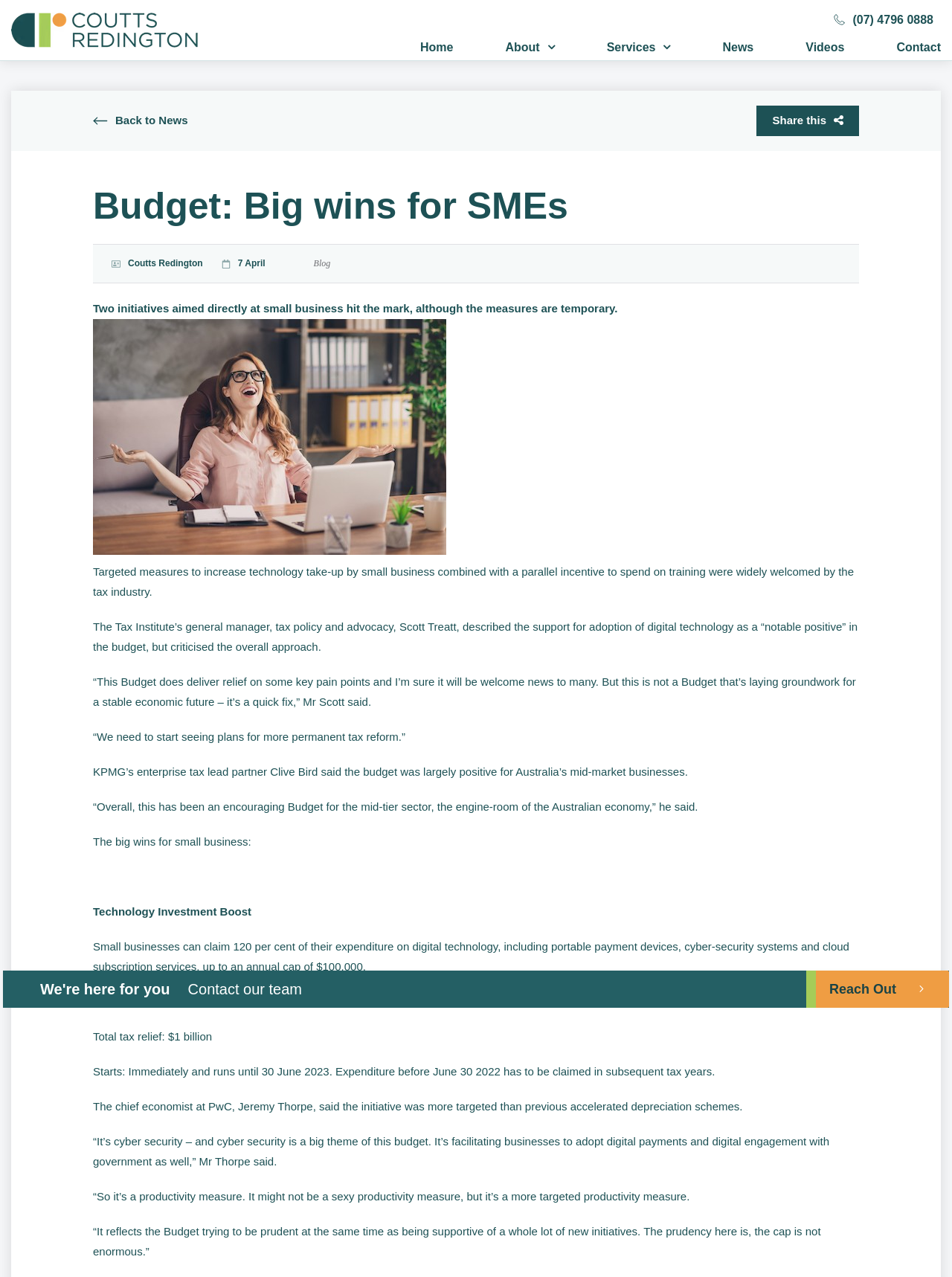What is the annual cap for claiming expenditure on digital technology?
Provide a detailed and well-explained answer to the question.

The annual cap is obtained from the text 'Small businesses can claim 120 per cent of their expenditure on digital technology, including portable payment devices, cyber-security systems and cloud subscription services, up to an annual cap of $100,000.' which describes the 'Technology Investment Boost' initiative.